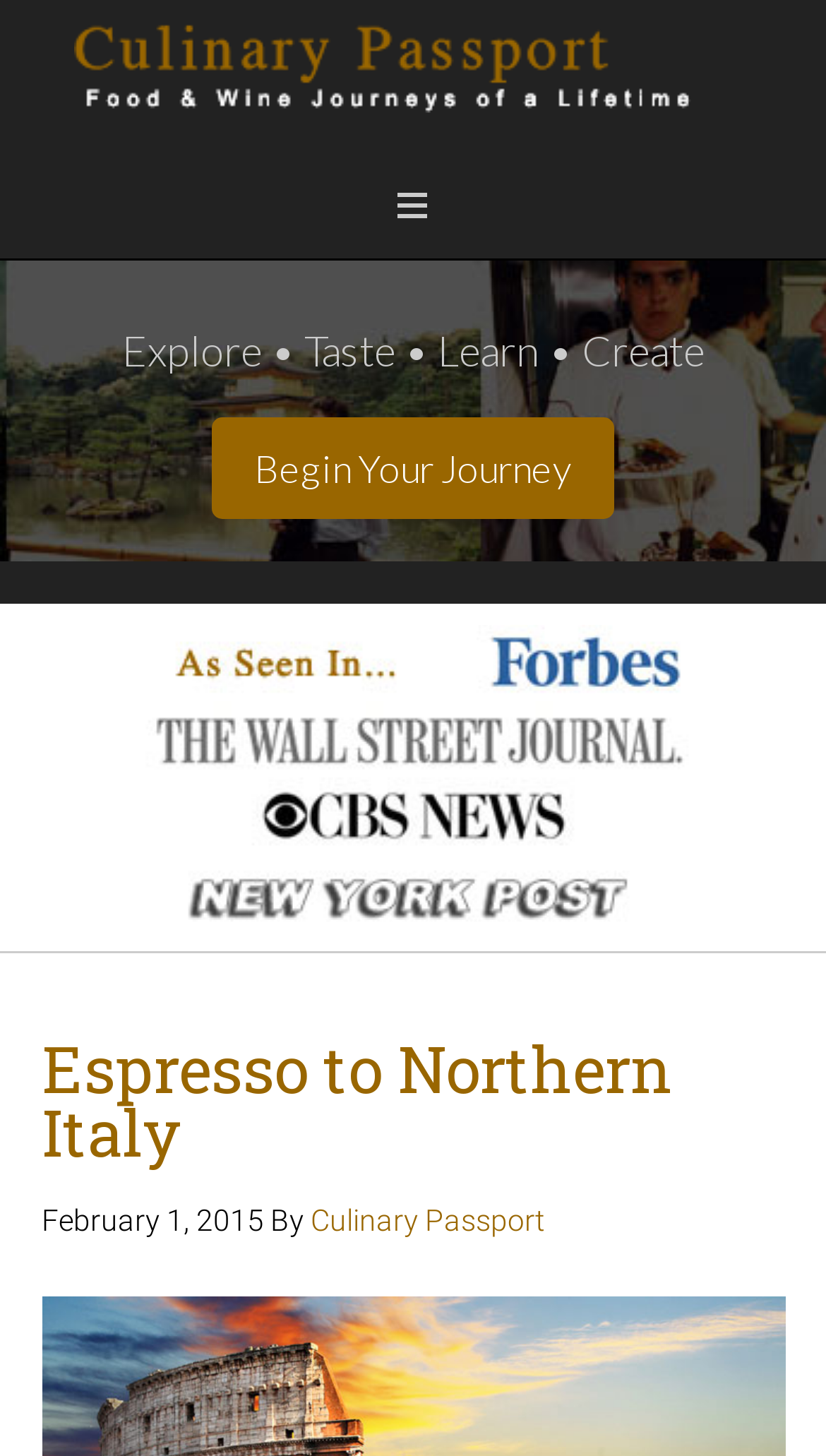How many media outlets are mentioned?
Use the information from the screenshot to give a comprehensive response to the question.

The media outlets mentioned are Forbes, WSJ, CBS, and NY Post, which are all linked in the 'As Seen In…' section.